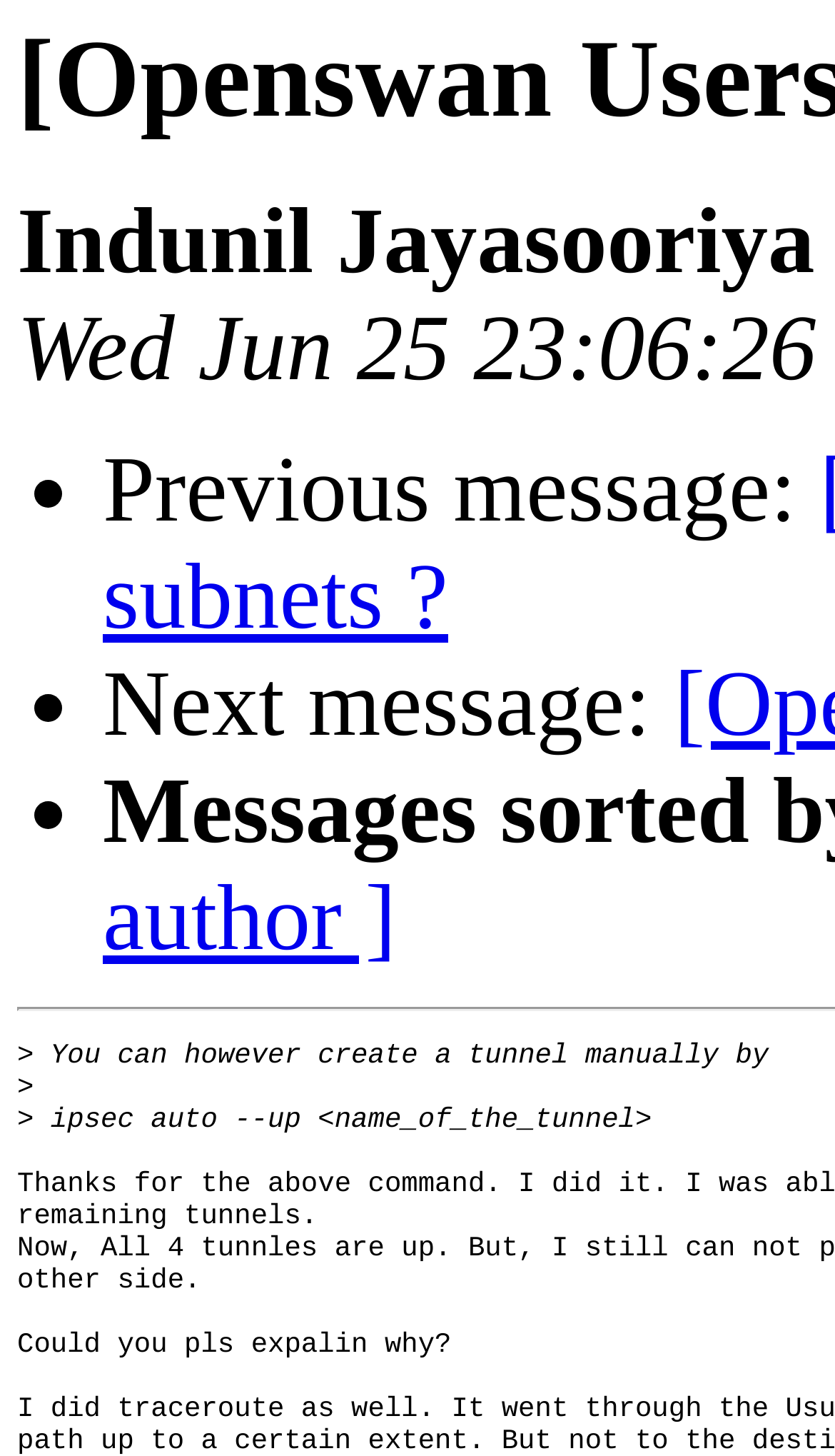How many navigation options are available?
Please answer the question with a single word or phrase, referencing the image.

3